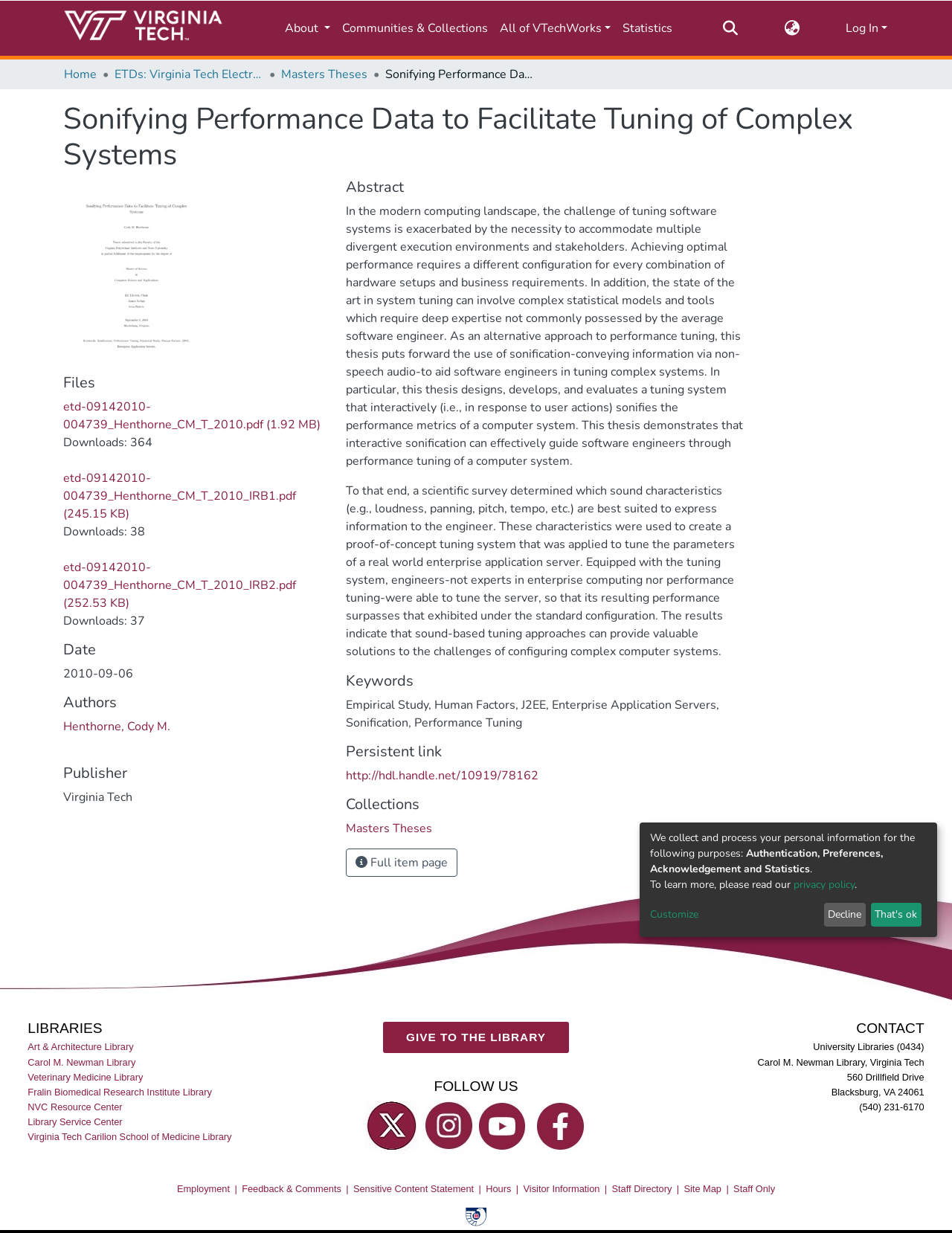Identify the bounding box coordinates necessary to click and complete the given instruction: "View the full item page".

[0.363, 0.688, 0.48, 0.711]